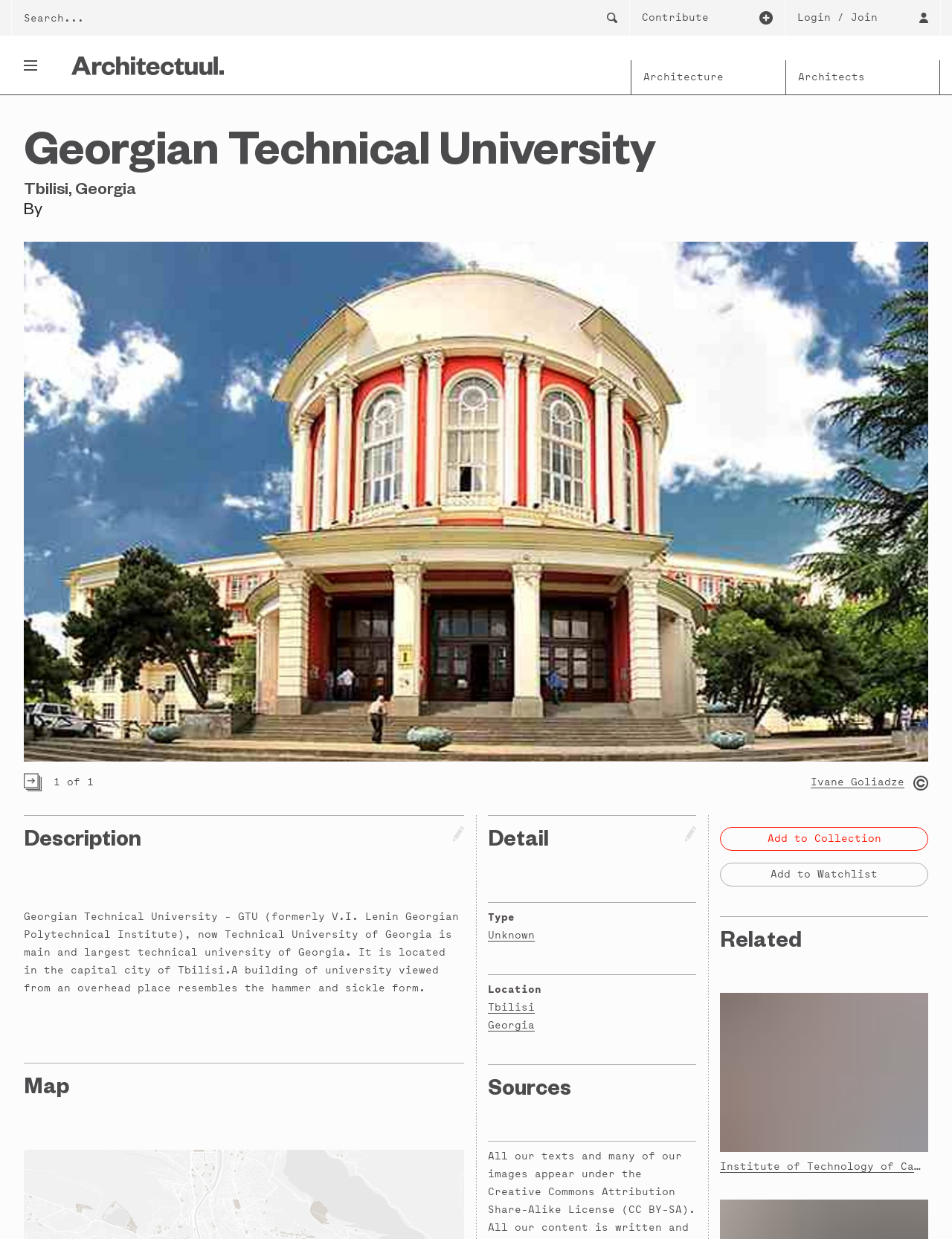Determine the bounding box for the UI element as described: "Institute of Technology of Cambodia". The coordinates should be represented as four float numbers between 0 and 1, formatted as [left, top, right, bottom].

[0.756, 0.934, 0.97, 0.949]